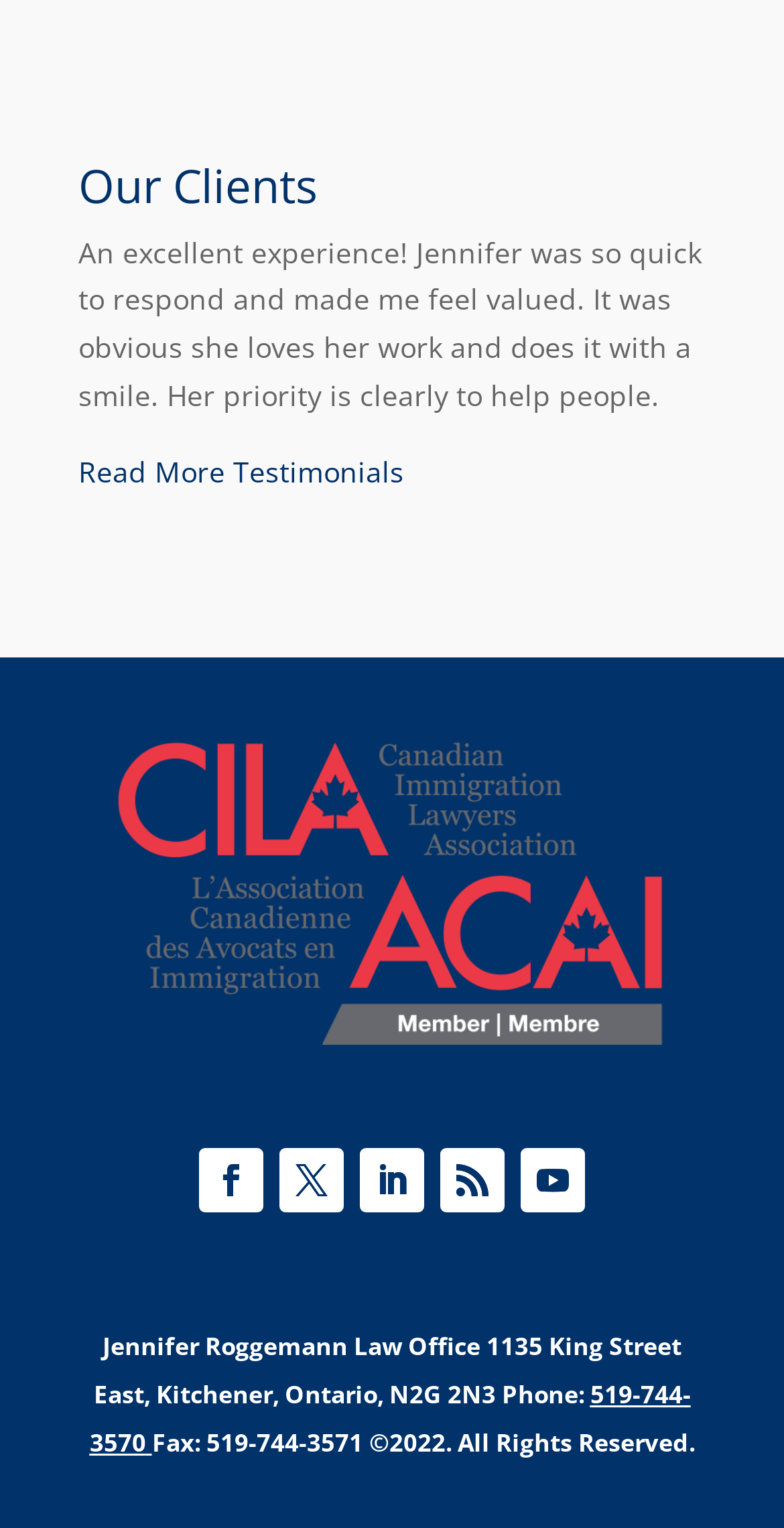Answer the question using only one word or a concise phrase: What is the tone of the testimonial?

Positive